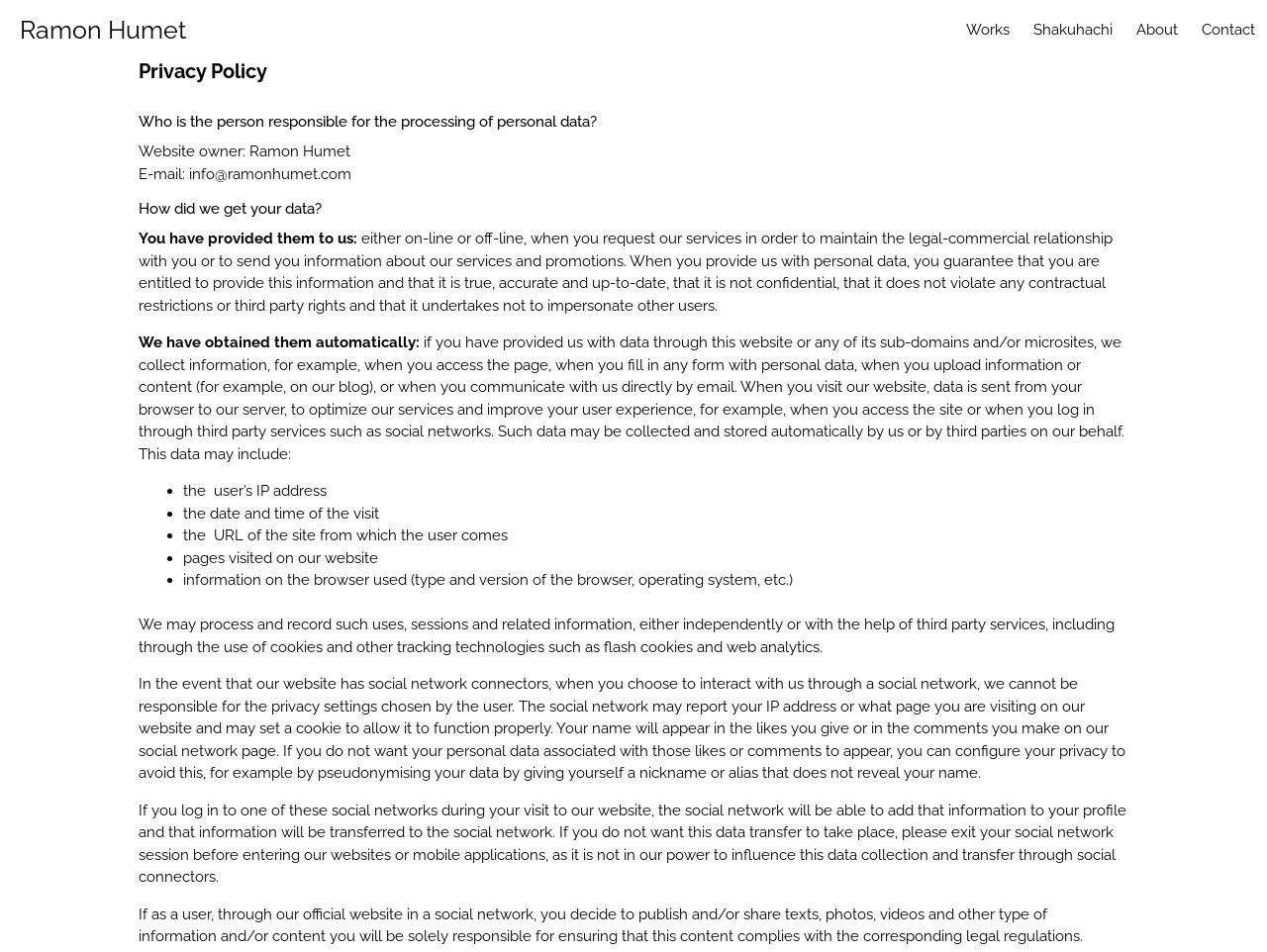Illustrate the webpage with a detailed description.

This webpage is titled "Privacy Policy - Ramon Humet" and has a navigation menu at the top with five links: "Ramon Humet", "Works", "Shakuhachi", "About", and "Contact". Below the navigation menu, there is a header section with the title "Privacy Policy". 

The main content of the webpage is divided into several sections, each with a heading. The first section is "Who is the person responsible for the processing of personal data?" and it provides information about the website owner, Ramon Humet, and his email address. 

The next section is "How did we get your data?" and it explains how the website collects personal data from users, either directly provided by the user or automatically collected through the website. This section is further divided into two subsections: "You have provided them to us" and "We have obtained them automatically". 

The "You have provided them to us" subsection explains that users provide personal data when requesting services or sending information about services and promotions. The "We have obtained them automatically" subsection lists the types of data collected automatically, including IP address, date and time of visit, URL of the site from which the user comes, pages visited on the website, and information on the browser used. 

The webpage also discusses the use of cookies and other tracking technologies, as well as the interaction with social networks and the potential transfer of personal data to these networks. Finally, the webpage reminds users that they are responsible for ensuring that any content they publish or share on the website complies with legal regulations.